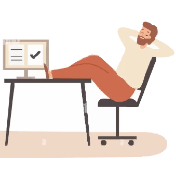What is on the computer screen?
Utilize the information in the image to give a detailed answer to the question.

The caption specifically mentions that the computer screen shows a checklist with a marked checkbox, indicating that the man has completed some tasks and is now relaxed and content.